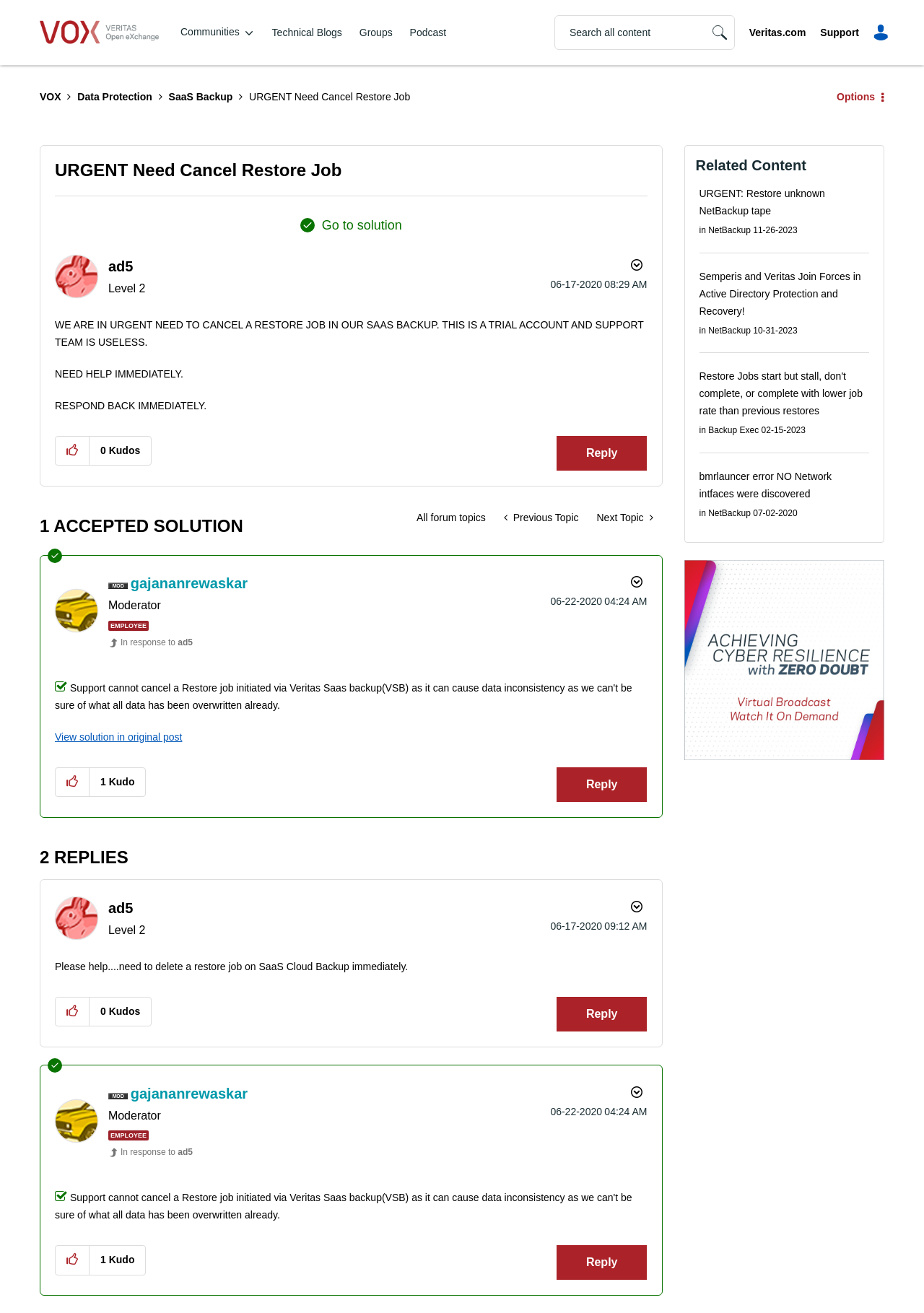Please mark the bounding box coordinates of the area that should be clicked to carry out the instruction: "Give kudos to this post".

[0.06, 0.585, 0.097, 0.606]